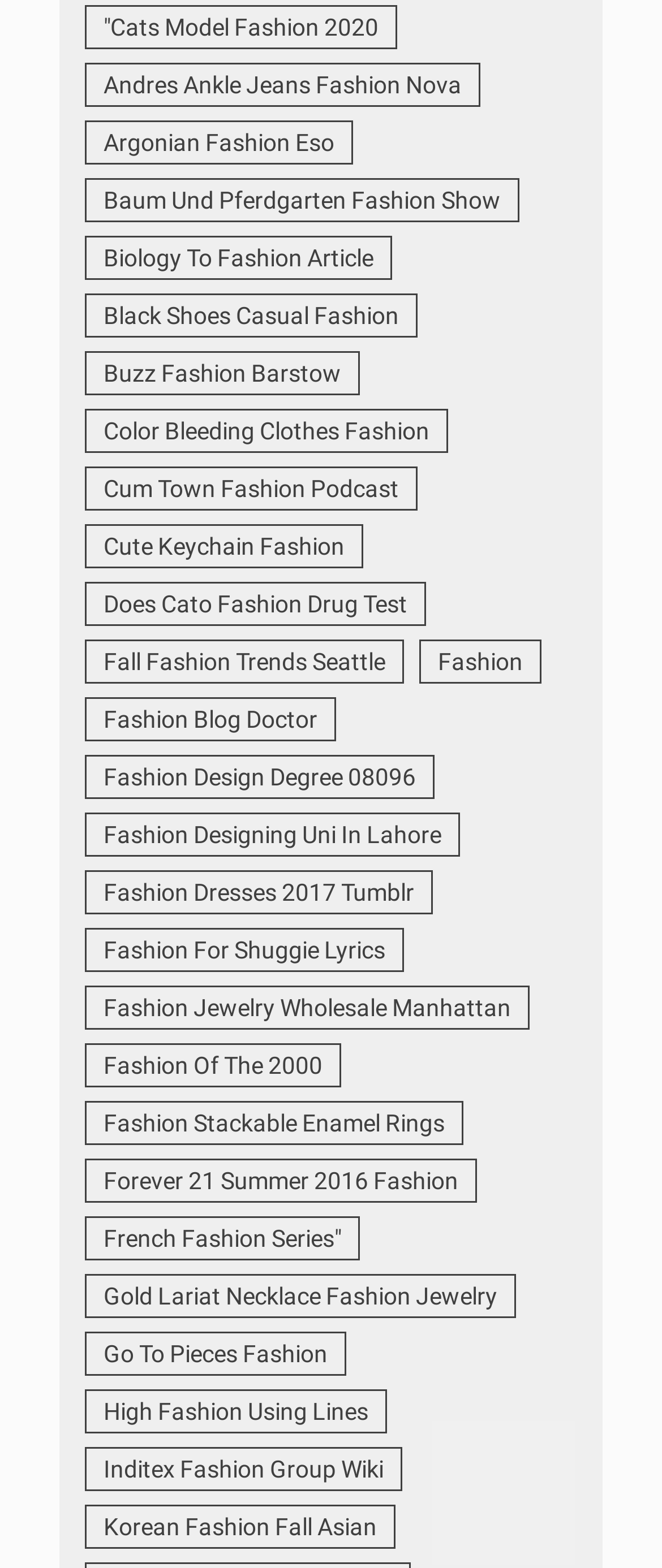Give the bounding box coordinates for this UI element: "Gold Lariat Necklace Fashion Jewelry". The coordinates should be four float numbers between 0 and 1, arranged as [left, top, right, bottom].

[0.128, 0.812, 0.779, 0.84]